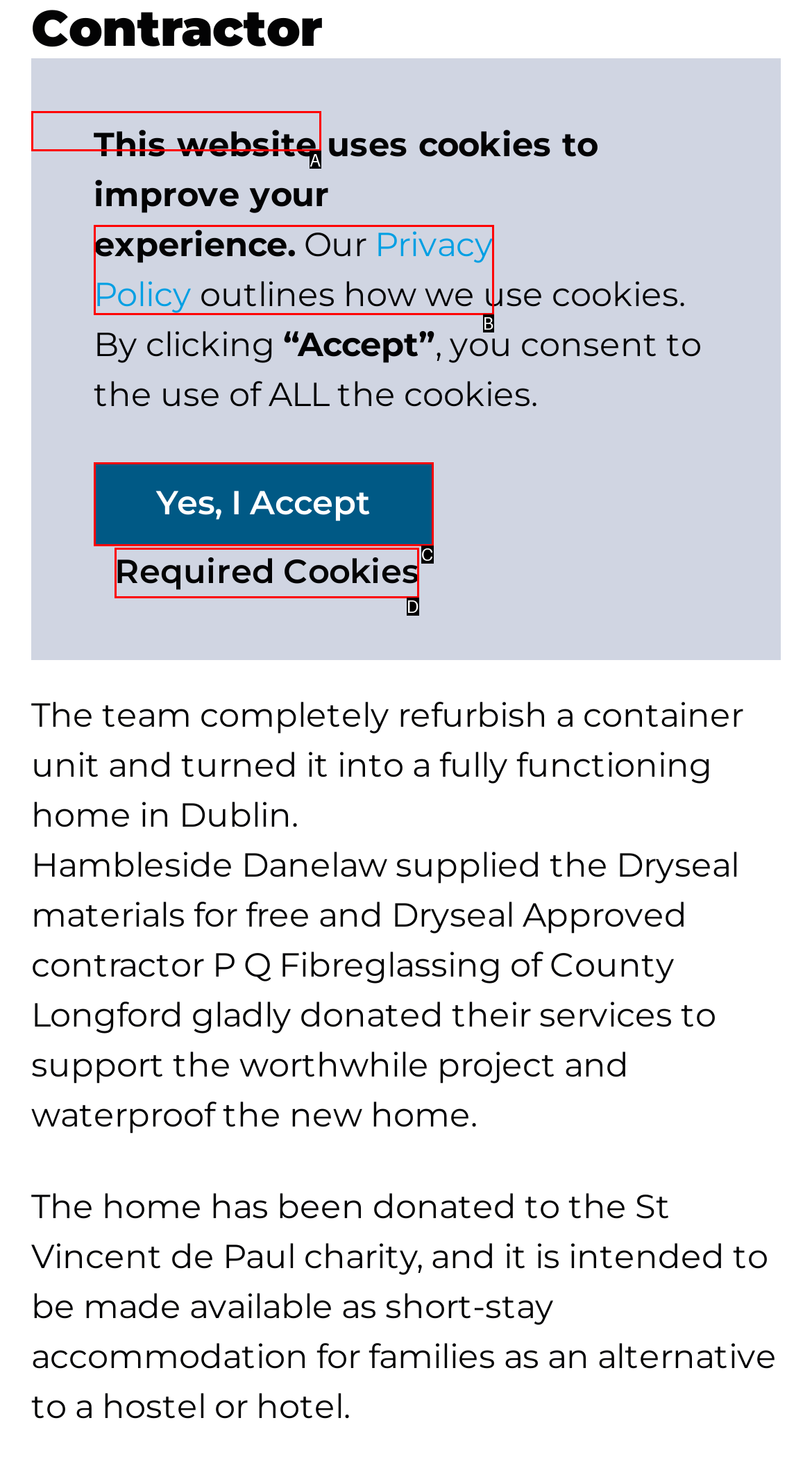Determine the HTML element that best aligns with the description: Privacy Policy
Answer with the appropriate letter from the listed options.

B